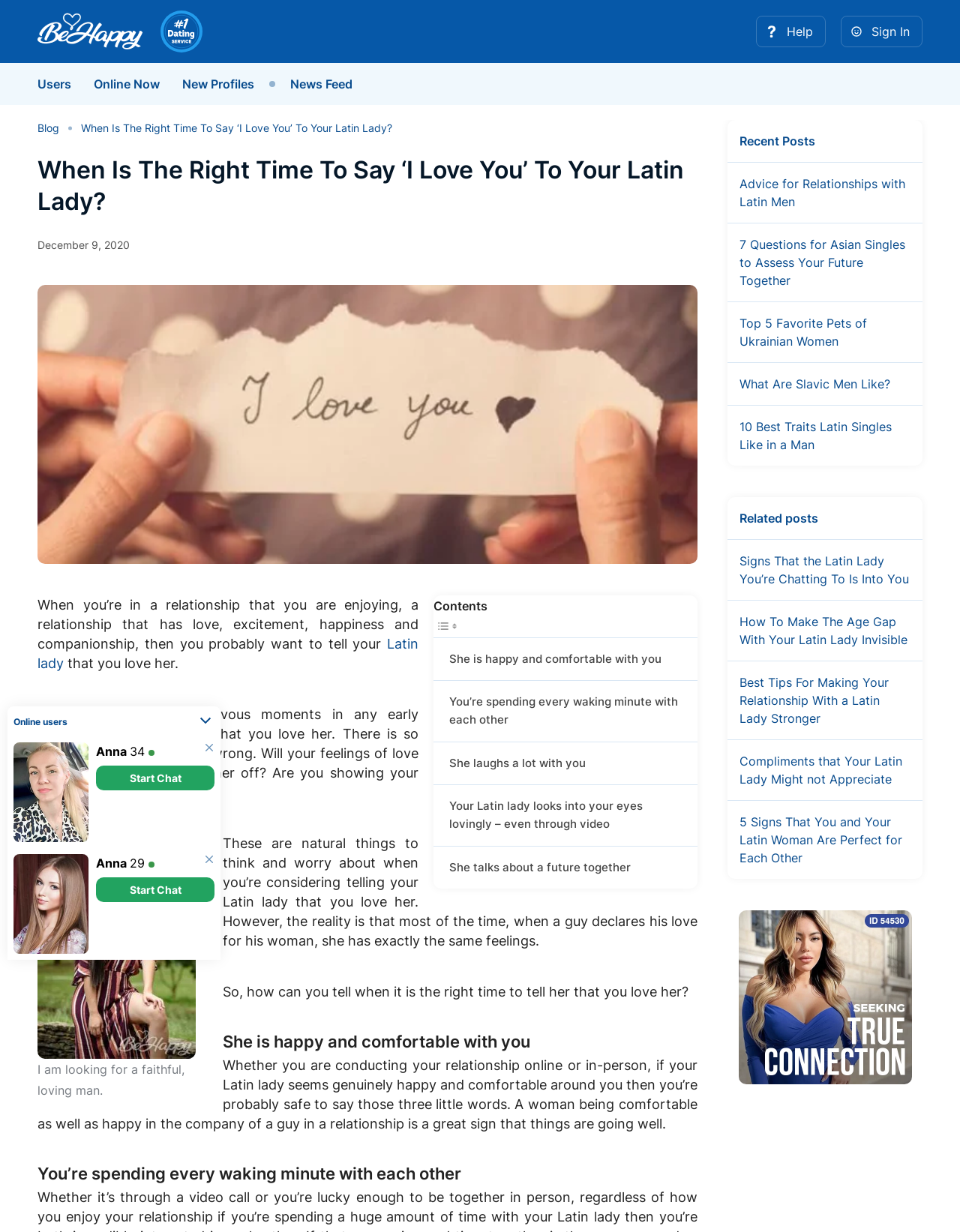Create a detailed narrative describing the layout and content of the webpage.

This webpage is a blog post titled "When Is The Right Time To Say ‘I Love You’ To Your Latin Lady?" on the BeHappy2Day blog. At the top of the page, there is a navigation menu with links to "BeHappy", "Users", "Online Now", "New Profiles", "News Feed", and "Blog". On the top right corner, there are links to "Help" and "Sign In".

The main content of the page is divided into sections. The first section has a heading with the same title as the page, followed by a time stamp "December 9, 2020", and an image. Below the image, there is a table of contents with links to different sections of the article.

The article itself is divided into several sections, each with a heading and a few paragraphs of text. The sections discuss signs that indicate it's the right time to tell your Latin lady that you love her, such as when she is happy and comfortable with you, when you're spending every waking minute with each other, and when she laughs a lot with you.

On the right side of the page, there is a section titled "Recent Posts" with links to other articles on the blog, including "Advice for Relationships with Latin Men", "7 Questions for Asian Singles to Assess Your Future Together", and "Top 5 Favorite Pets of Ukrainian Women". Below this section, there is another section titled "Related posts" with links to more articles, such as "Signs That the Latin Lady You’re Chatting To Is Into You" and "Best Tips For Making Your Relationship With a Latin Lady Stronger".

At the bottom of the page, there is an iframe and a section with online users, including Anna, 34, and Anna, 29, with buttons to start a chat with them.